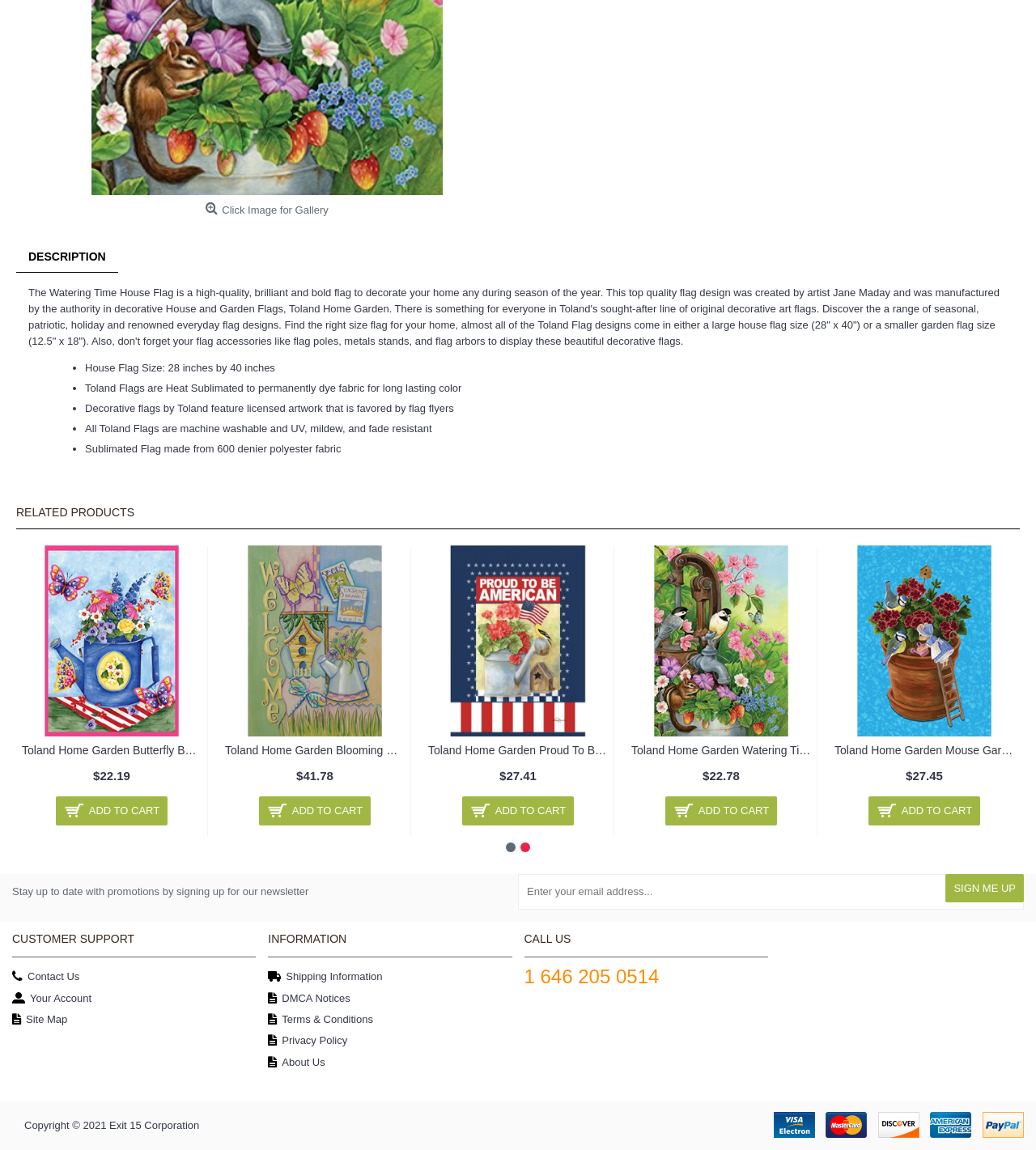Provide the bounding box coordinates of the HTML element described by the text: "Description". The coordinates should be in the format [left, top, right, bottom] with values between 0 and 1.

[0.016, 0.211, 0.114, 0.237]